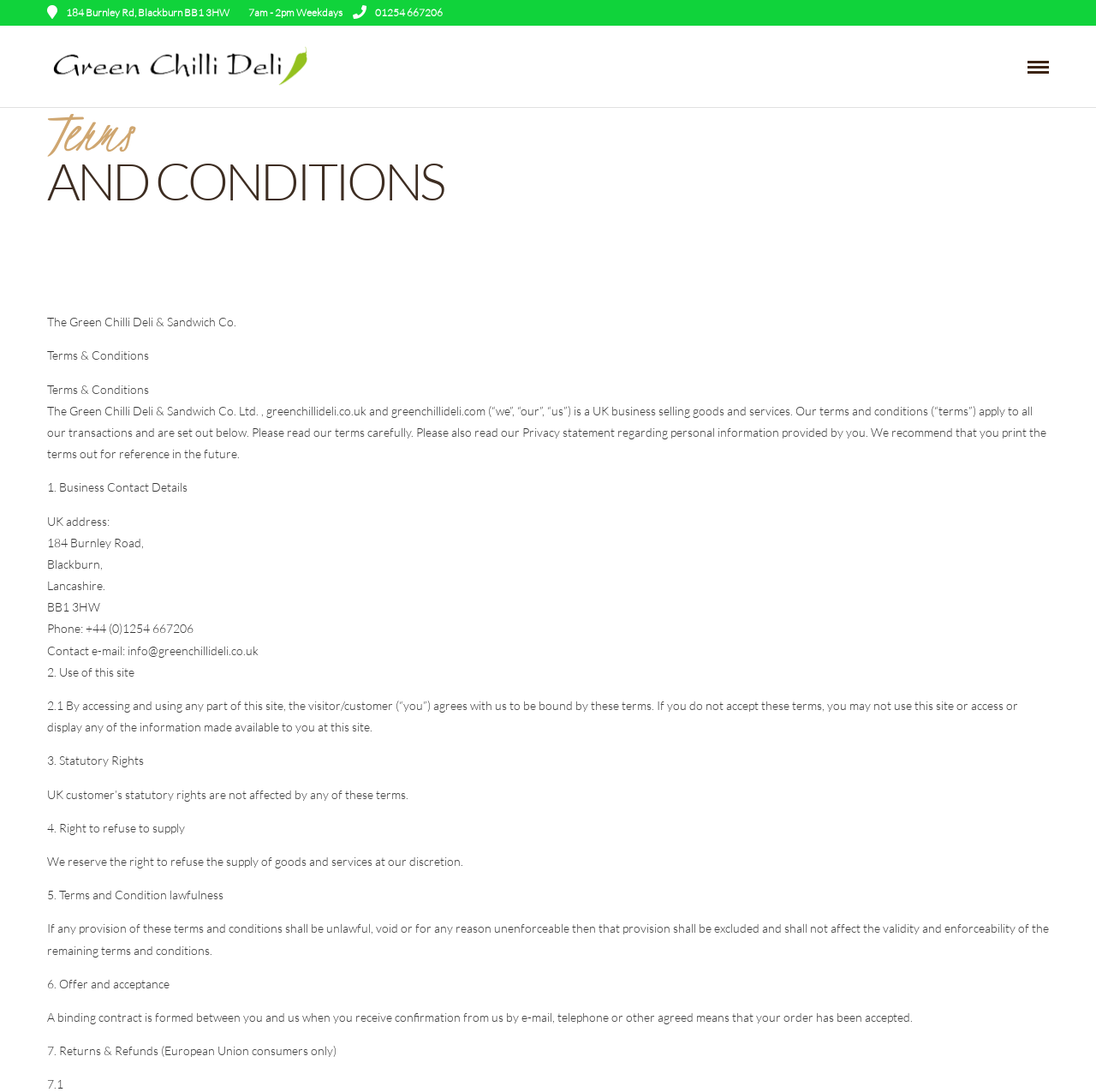Please find the bounding box coordinates in the format (top-left x, top-left y, bottom-right x, bottom-right y) for the given element description. Ensure the coordinates are floating point numbers between 0 and 1. Description: 01254 667206

[0.322, 0.005, 0.404, 0.017]